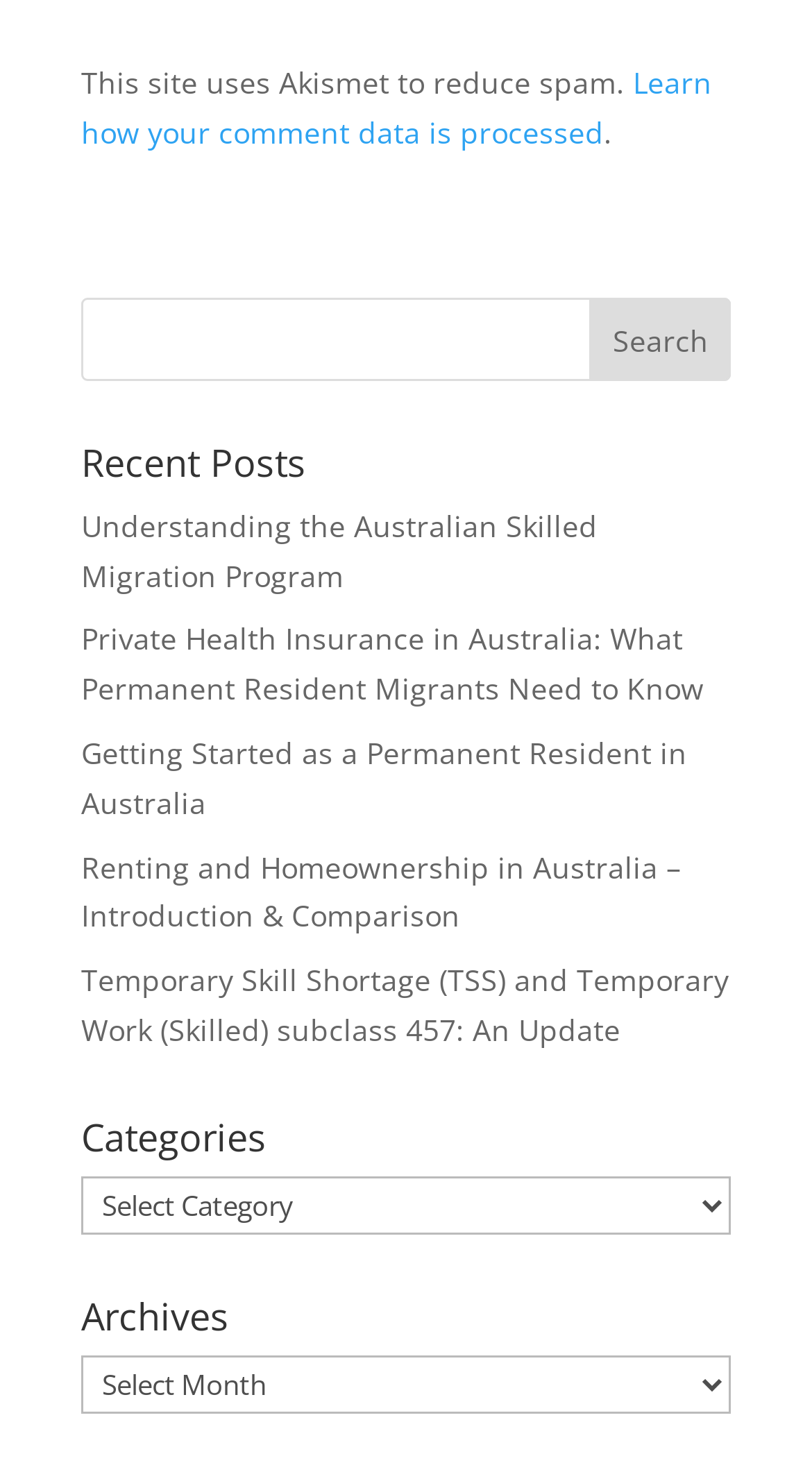How many links are under 'Recent Posts'?
Answer the question with just one word or phrase using the image.

5